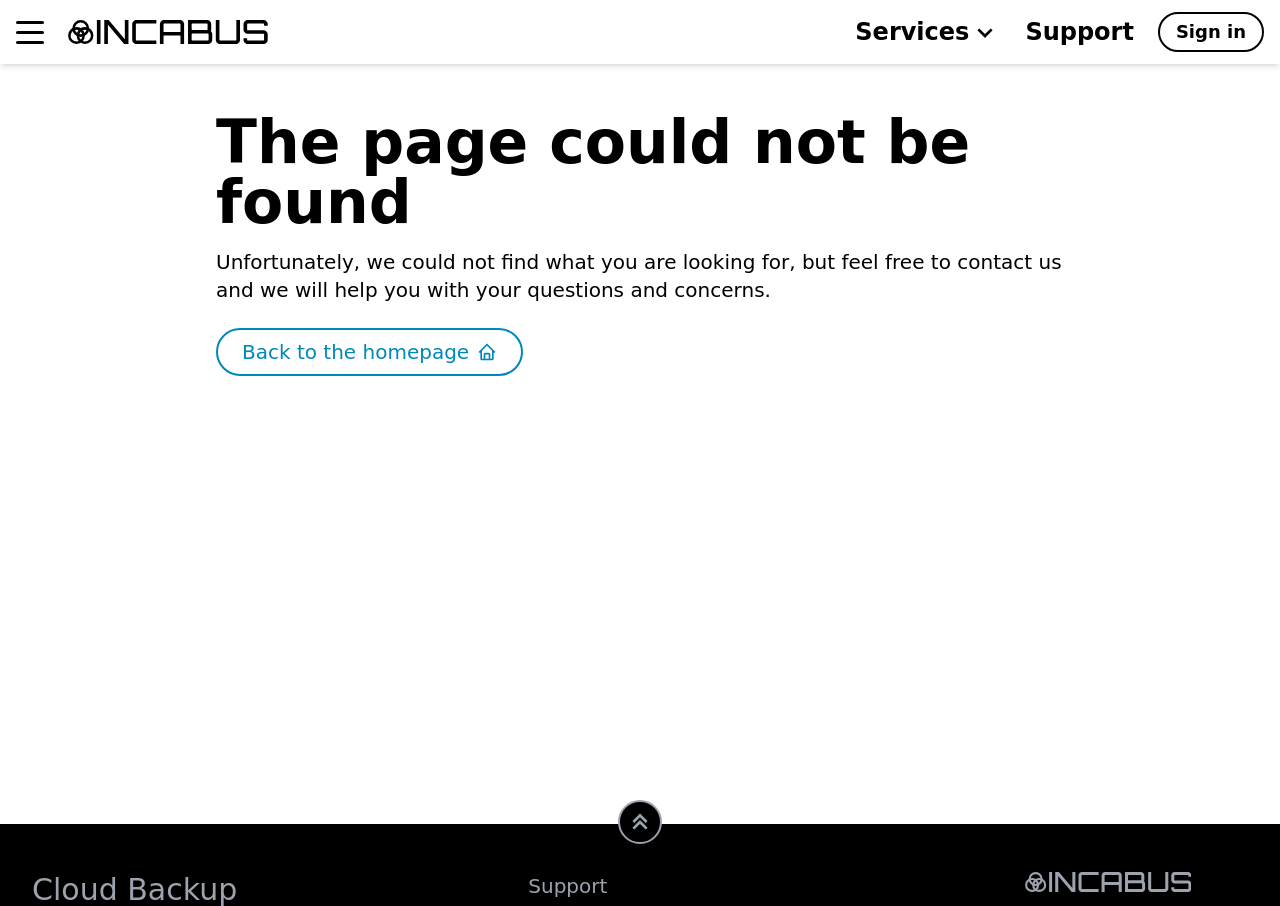Where can the user go from this webpage?
Please look at the screenshot and answer using one word or phrase.

Back to the homepage